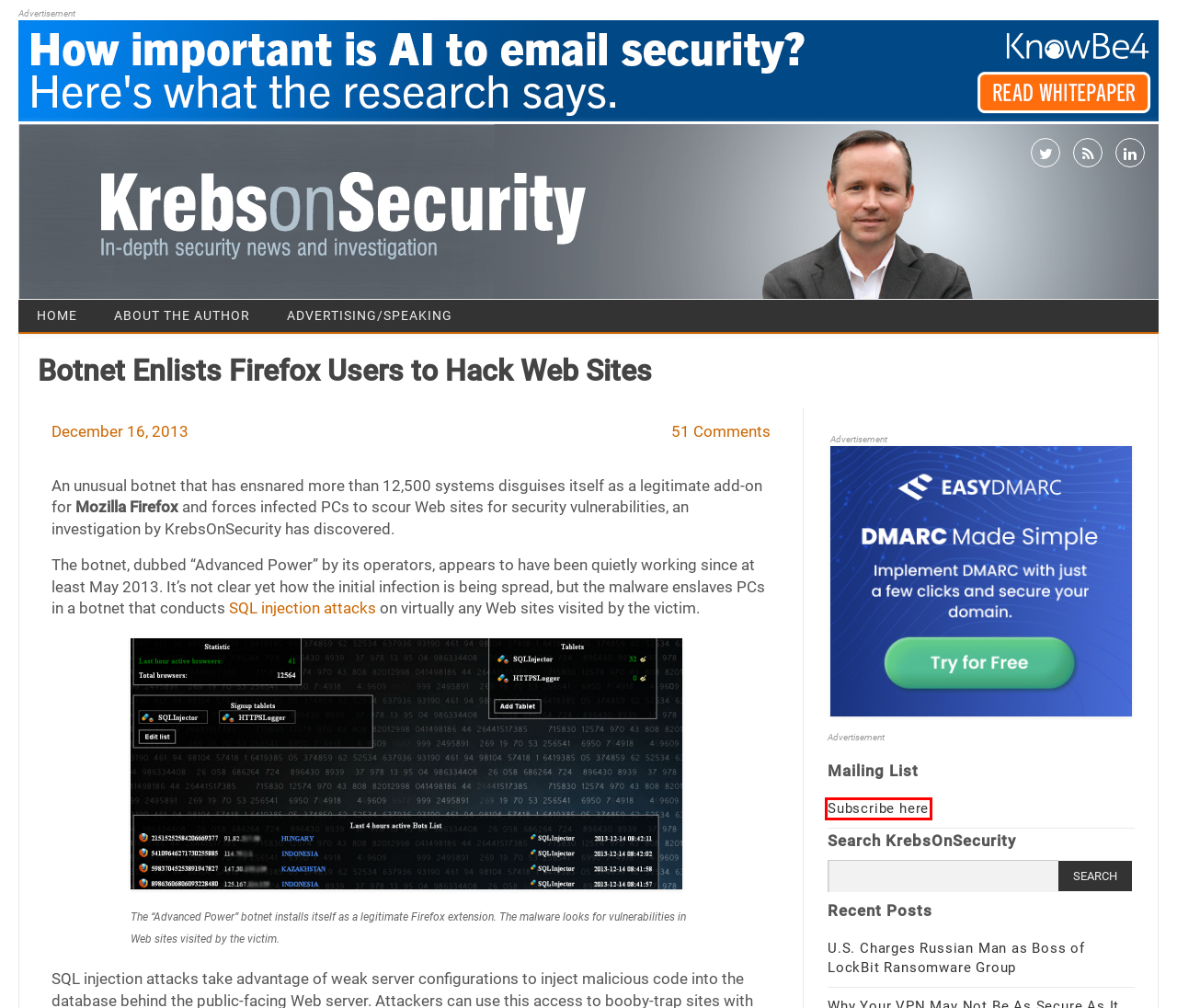You have a screenshot of a webpage with a red bounding box around an element. Select the webpage description that best matches the new webpage after clicking the element within the red bounding box. Here are the descriptions:
A. Target: Small Businesses – Krebs on Security
B. Advertising/Speaking – Krebs on Security
C. U.S. Charges Russian Man as Boss of LockBit Ransomware Group – Krebs on Security
D. Subscribe or un-subscribe below – Krebs on Security
E. Krebs on Security – In-depth security news and investigation
F. Russia’s War on Ukraine – Krebs on Security
G. Ashley Madison breach – Krebs on Security
H. About the Author – Krebs on Security

D